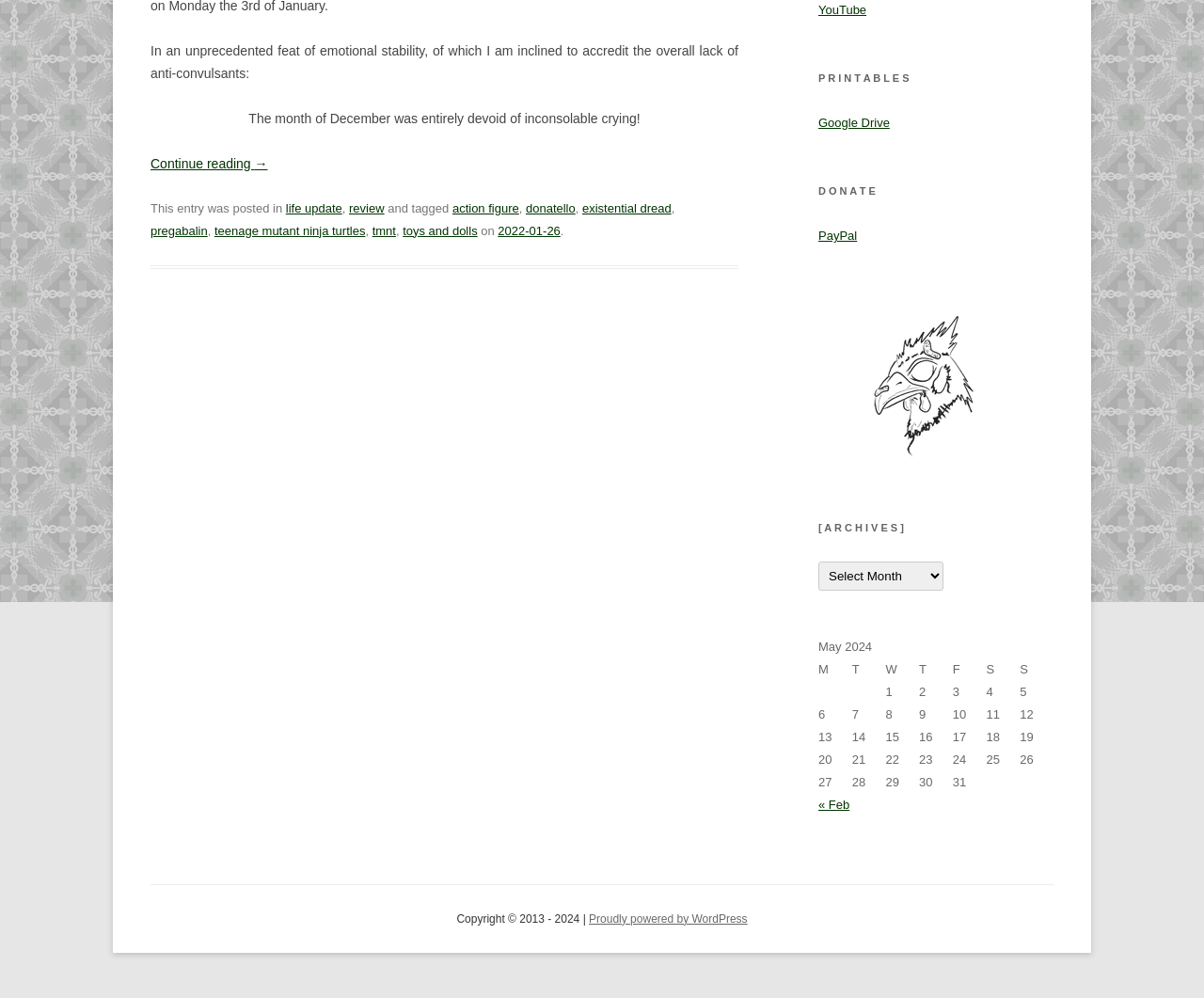Identify the bounding box of the UI component described as: "action figure".

[0.376, 0.201, 0.431, 0.216]